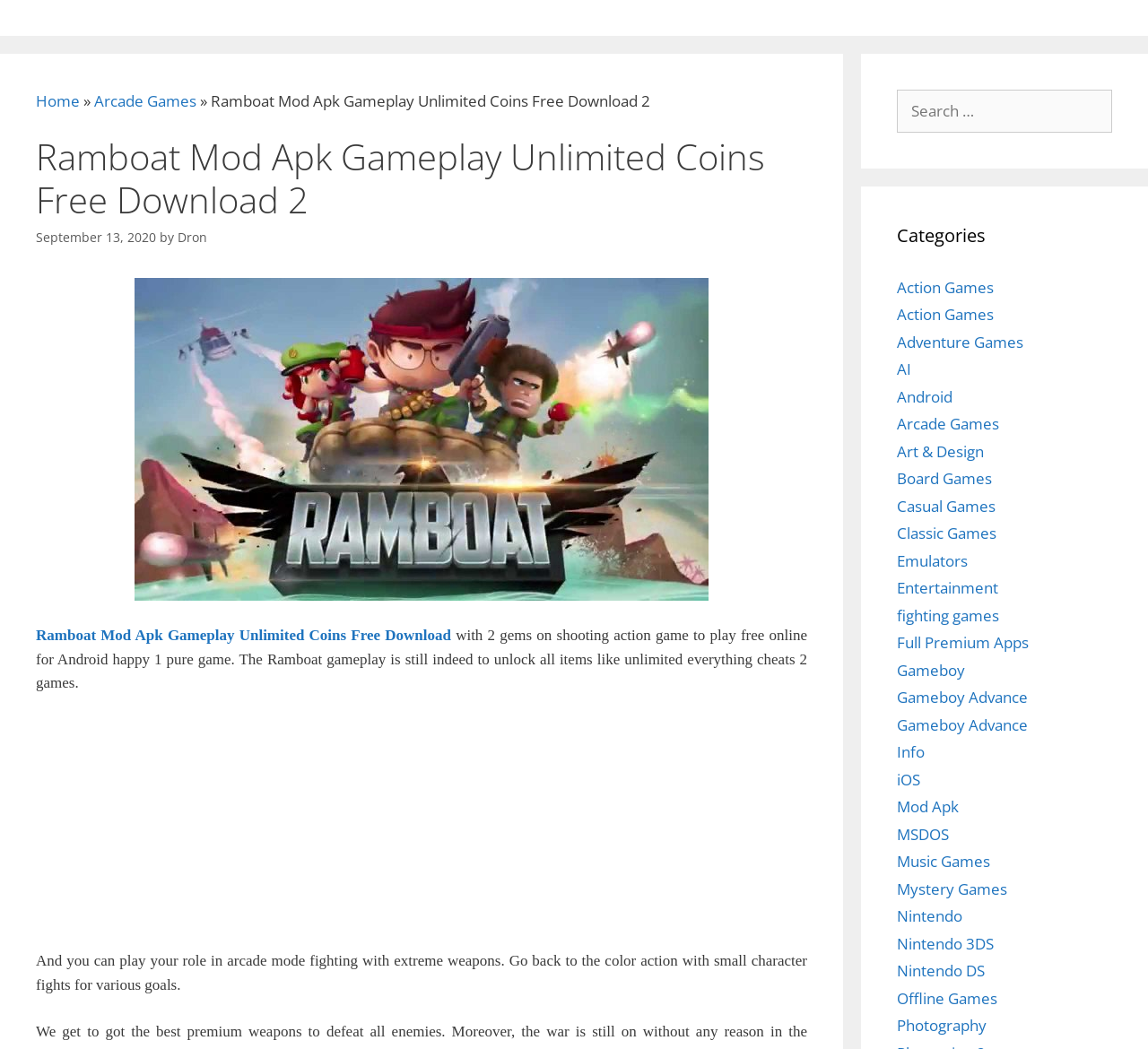Respond to the question below with a single word or phrase: What is the author of the post?

Dron